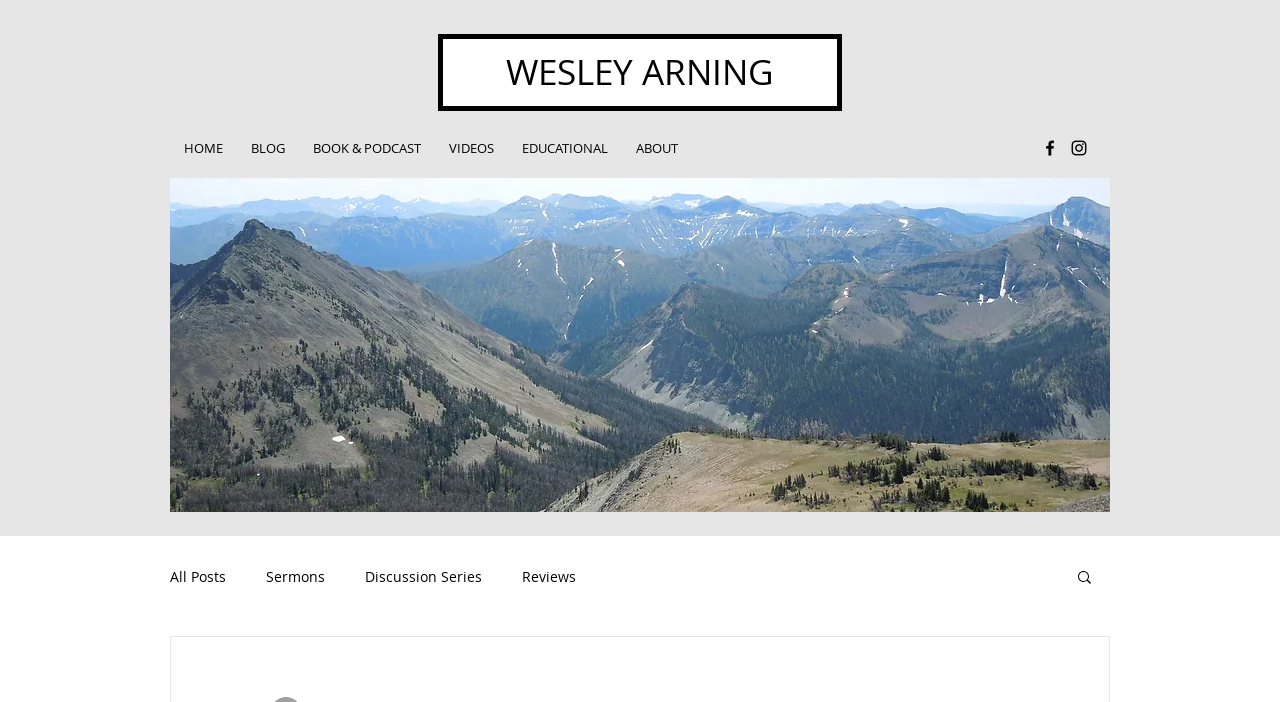Locate the UI element described as follows: "All Posts". Return the bounding box coordinates as four float numbers between 0 and 1 in the order [left, top, right, bottom].

[0.133, 0.807, 0.177, 0.834]